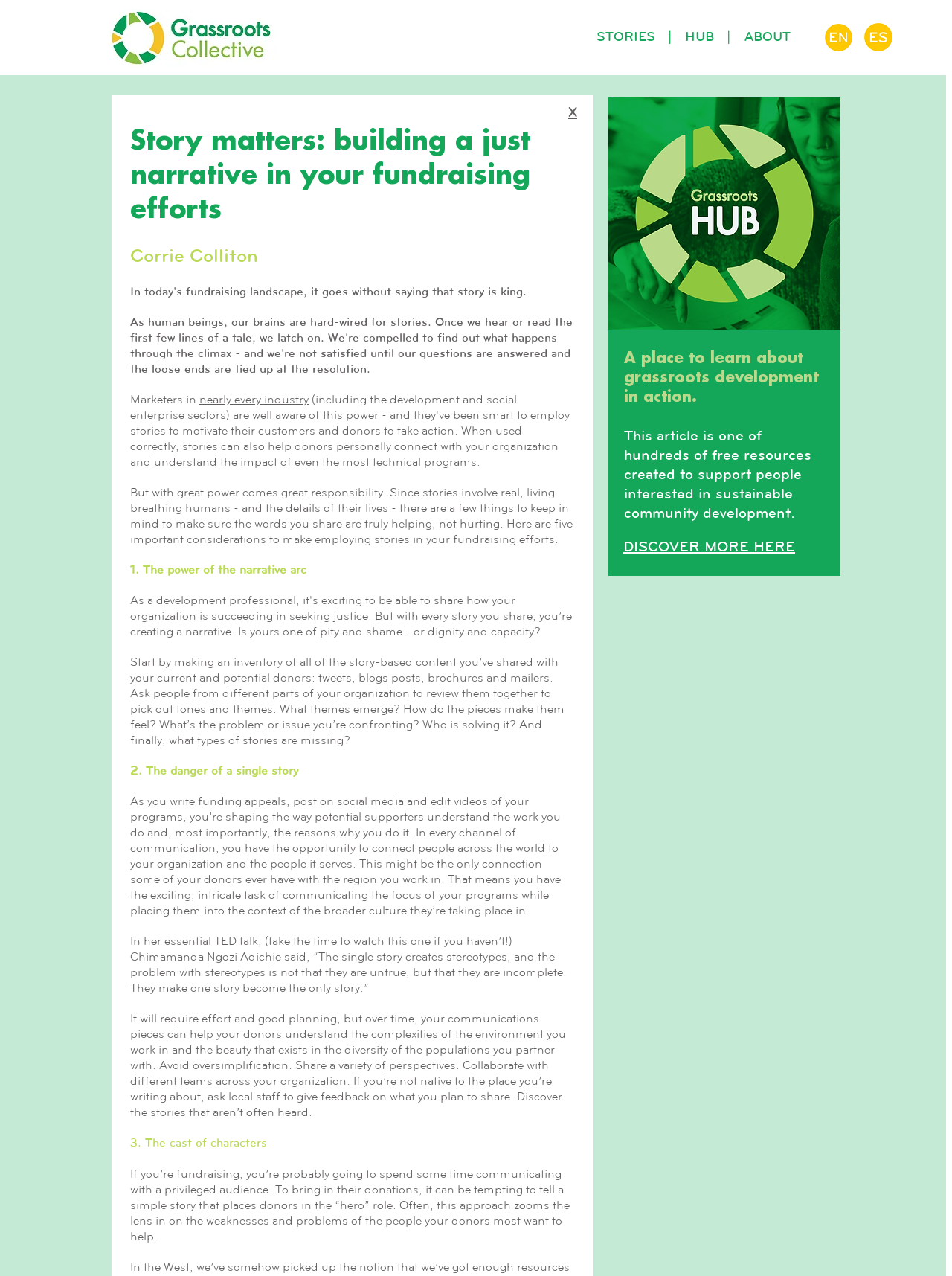Can you look at the image and give a comprehensive answer to the question:
What is the purpose of the 'DISCOVER MORE HERE' button?

The 'DISCOVER MORE HERE' button is a call-to-action that invites readers to learn more about grassroots development in action, and is likely linked to a resource or webpage that provides more information on the topic.